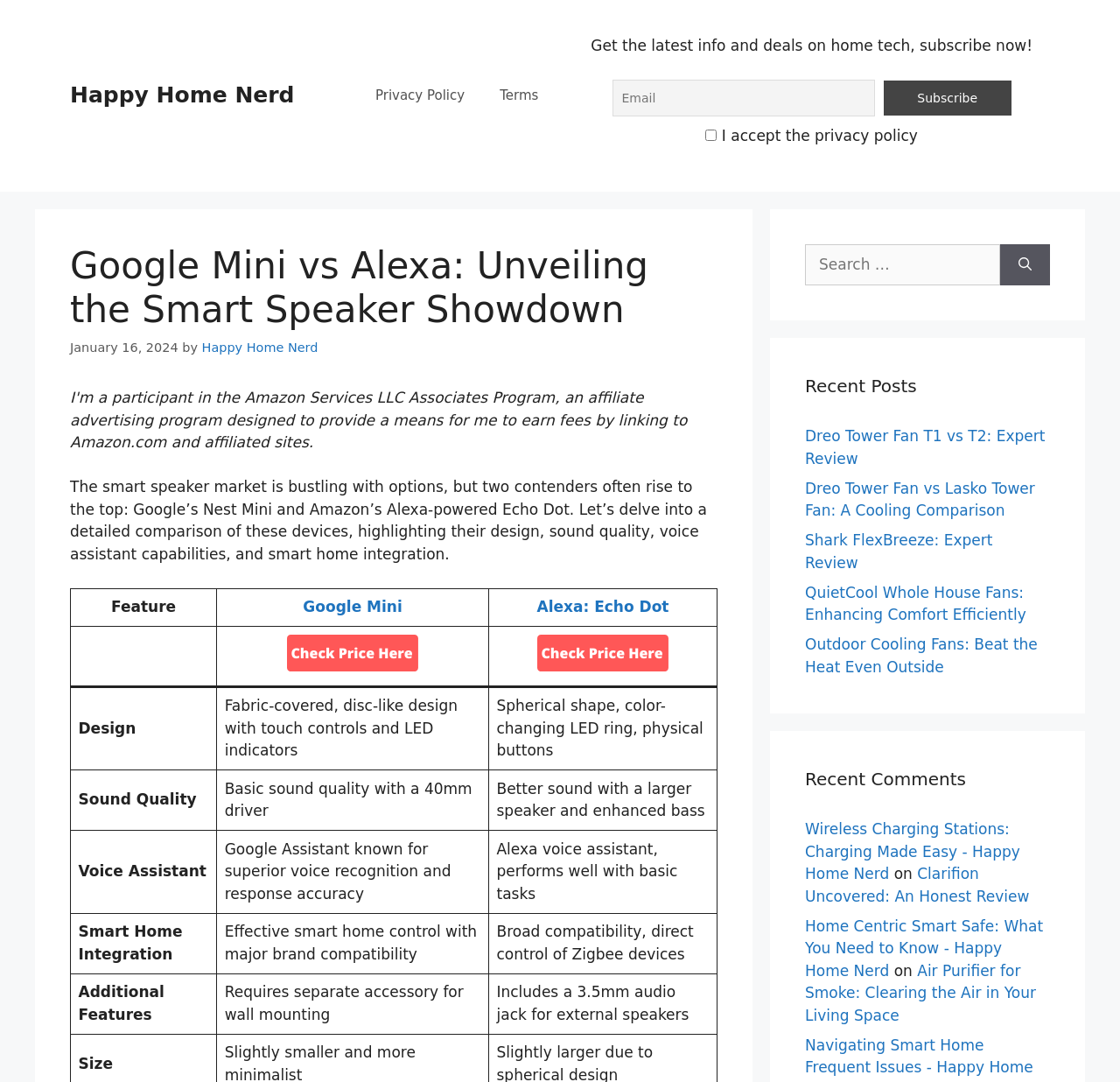From the webpage screenshot, predict the bounding box coordinates (top-left x, top-left y, bottom-right x, bottom-right y) for the UI element described here: Alexa: Echo Dot

[0.479, 0.553, 0.597, 0.569]